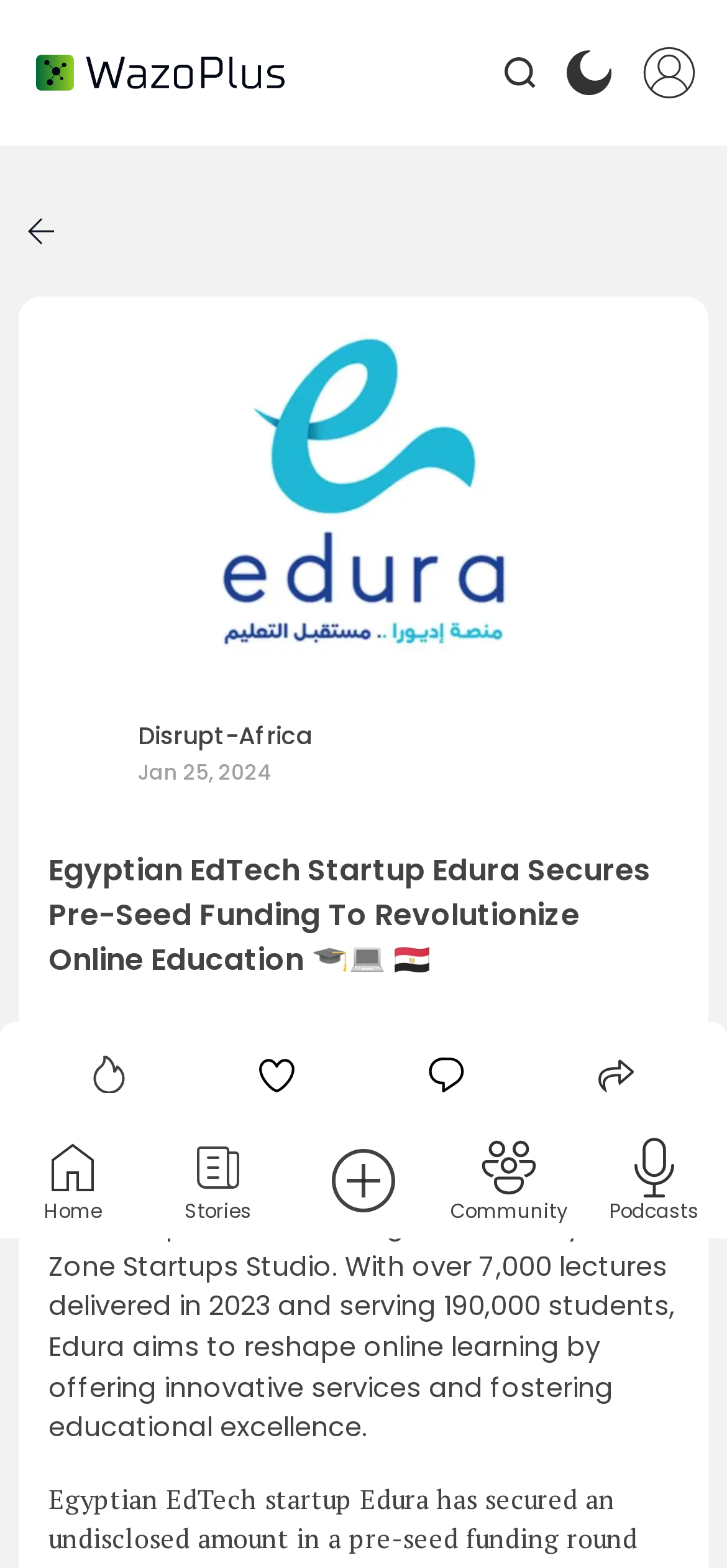What is the name of the startup studio that led the pre-seed funding round?
Offer a detailed and full explanation in response to the question.

The name of the startup studio that led the pre-seed funding round can be found in the paragraph section of the webpage, where it is mentioned that 'Edura, the interactive educational platform connecting teachers and students, has successfully raised a pre-seed funding round led by Smart Zone Startups Studio'.